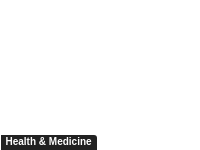Provide a comprehensive description of the image.

The image features a prominent label reading "Health & Medicine," indicating its association with topics relevant to the medical and health fields. This section is likely part of an article or publication that discusses significant advances or findings within the realm of health sciences, potentially addressing critical issues, research findings, or insights related to medical practices and technologies. The context suggests a focus on informing and educating the audience about health-related matters, underlining the importance of ongoing research and developments in this vital area.